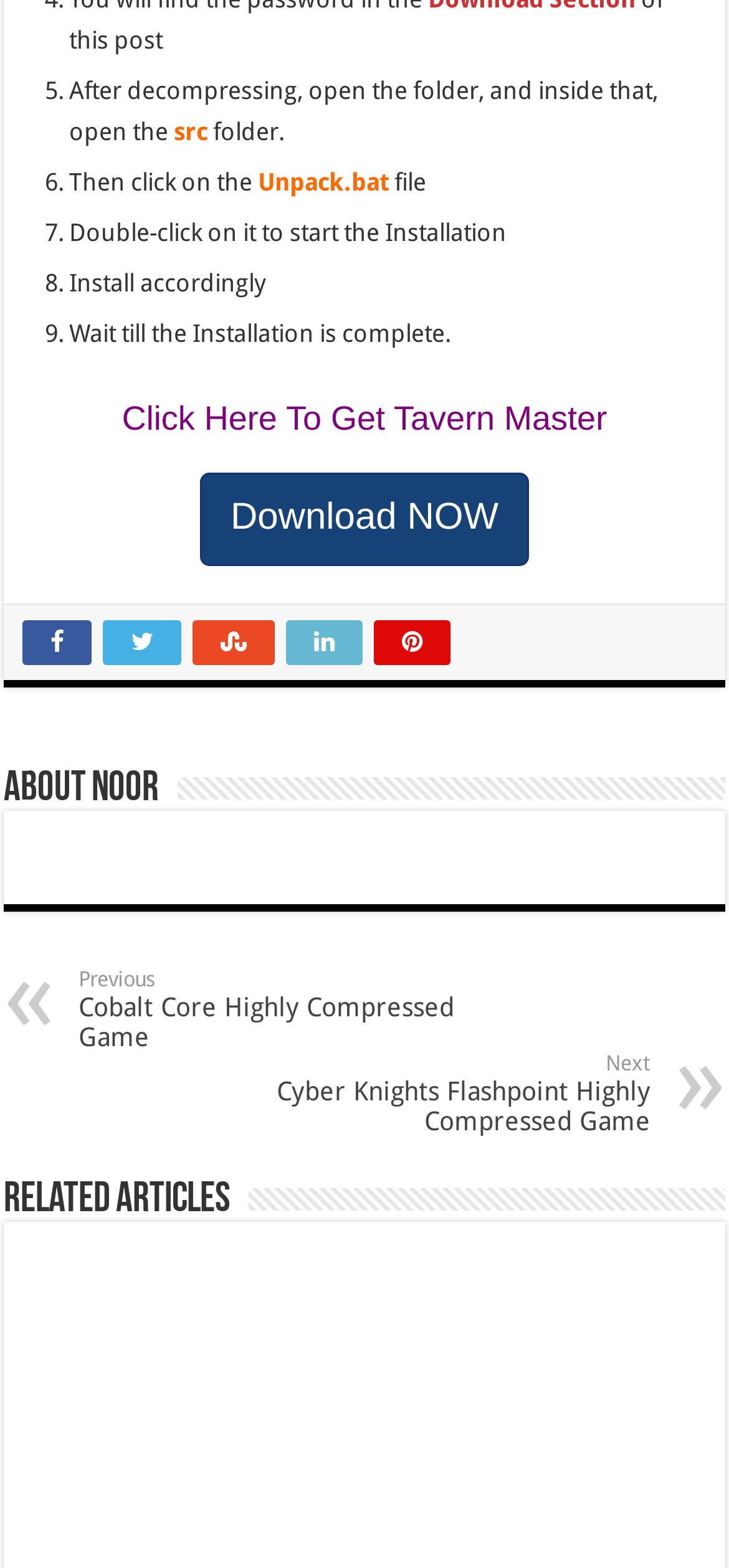What is the text on the button to download the game?
Using the image, give a concise answer in the form of a single word or short phrase.

Download NOW